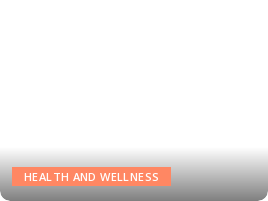What is the focus of the resources and topics in the section?
Look at the image and construct a detailed response to the question.

The section titled 'HEALTH AND WELLNESS' suggests a collection of resources and topics that focus on health improvement and healthcare options, implying that the resources and topics are centered around improving health and exploring healthcare options.